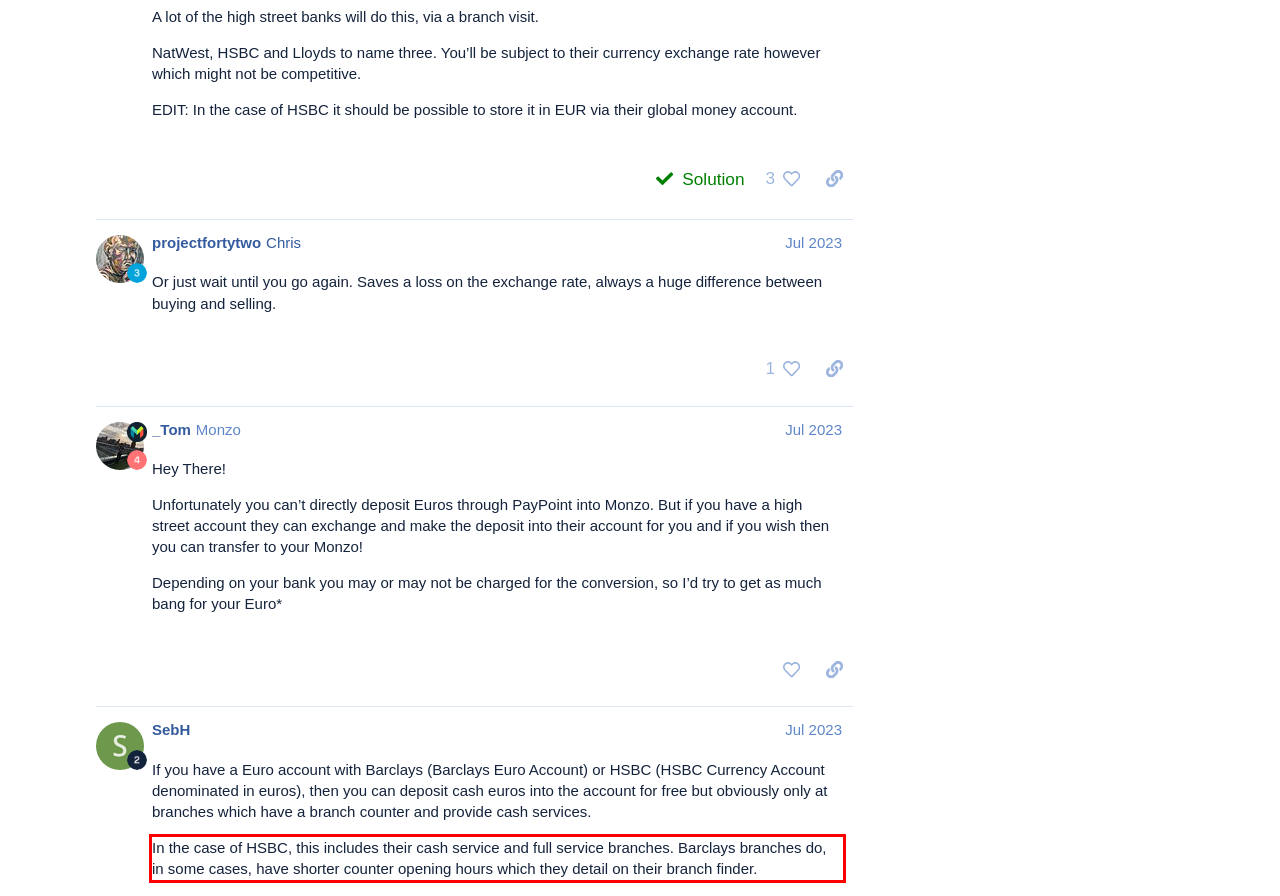There is a screenshot of a webpage with a red bounding box around a UI element. Please use OCR to extract the text within the red bounding box.

In the case of HSBC, this includes their cash service and full service branches. Barclays branches do, in some cases, have shorter counter opening hours which they detail on their branch finder.